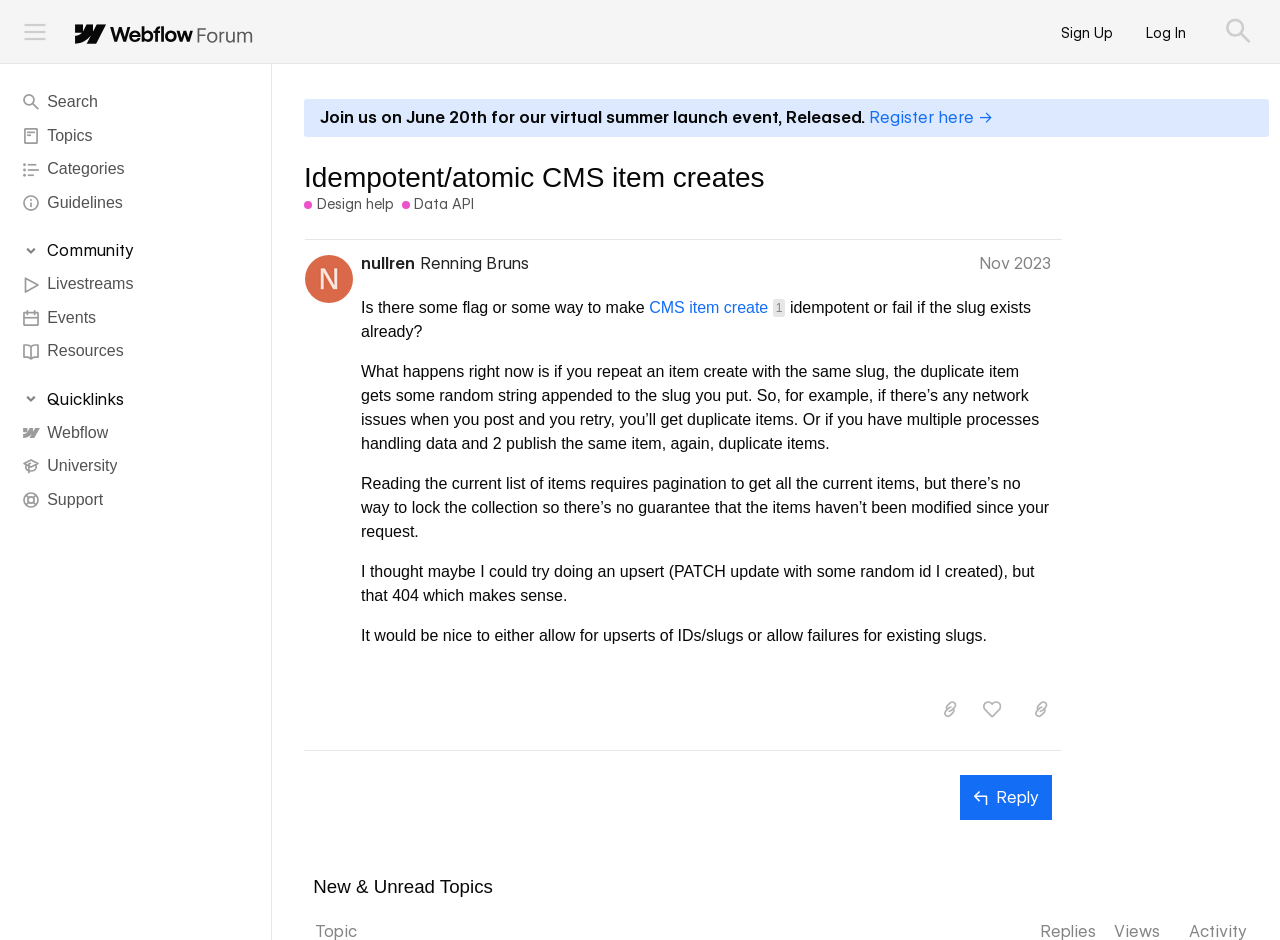Determine the bounding box of the UI element mentioned here: "Categories". The coordinates must be in the format [left, top, right, bottom] with values ranging from 0 to 1.

[0.0, 0.163, 0.212, 0.198]